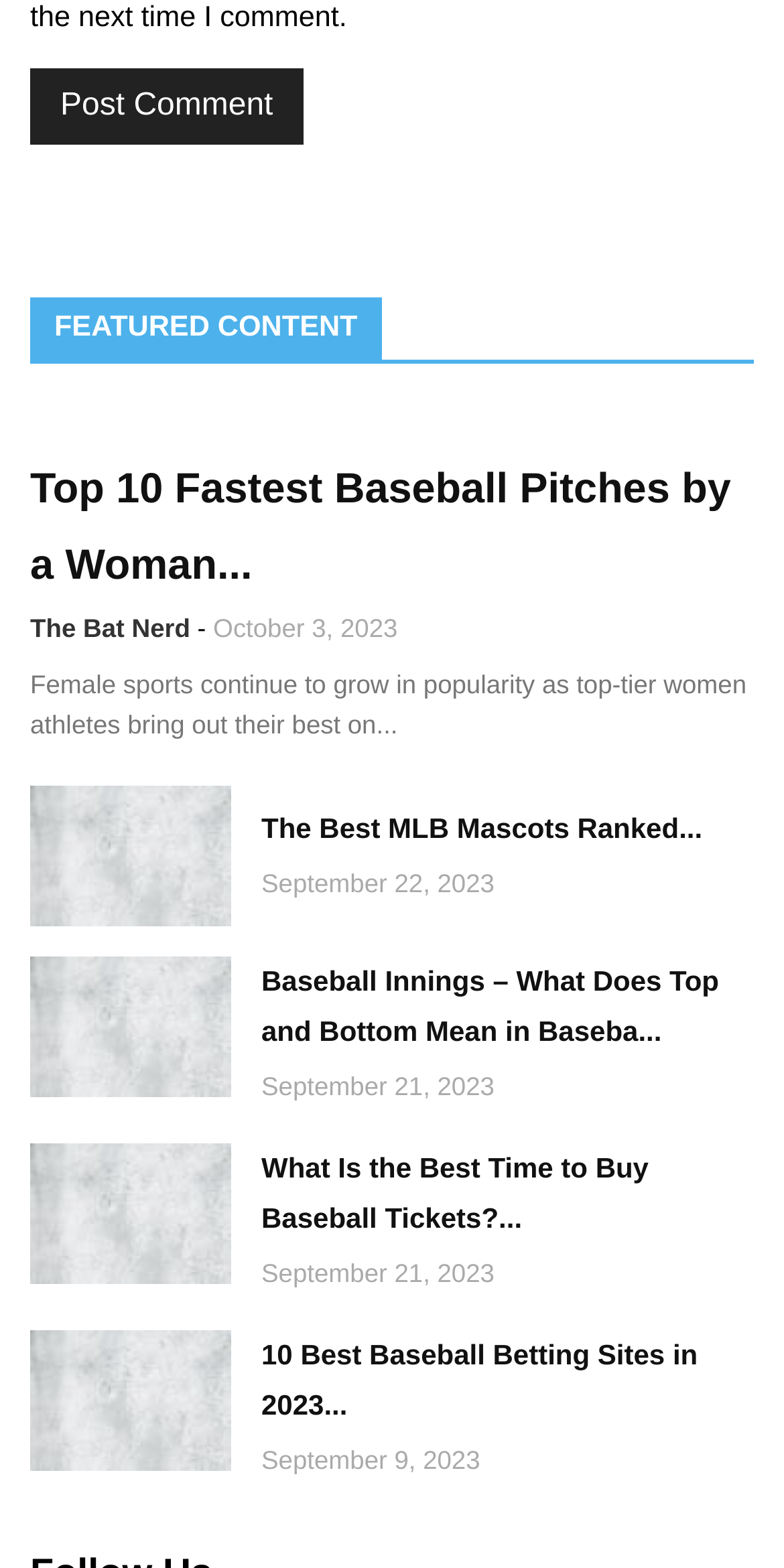Determine the bounding box coordinates of the clickable region to carry out the instruction: "Read the article 'Top 10 Fastest Baseball Pitches by a Woman...' ".

[0.038, 0.288, 0.962, 0.385]